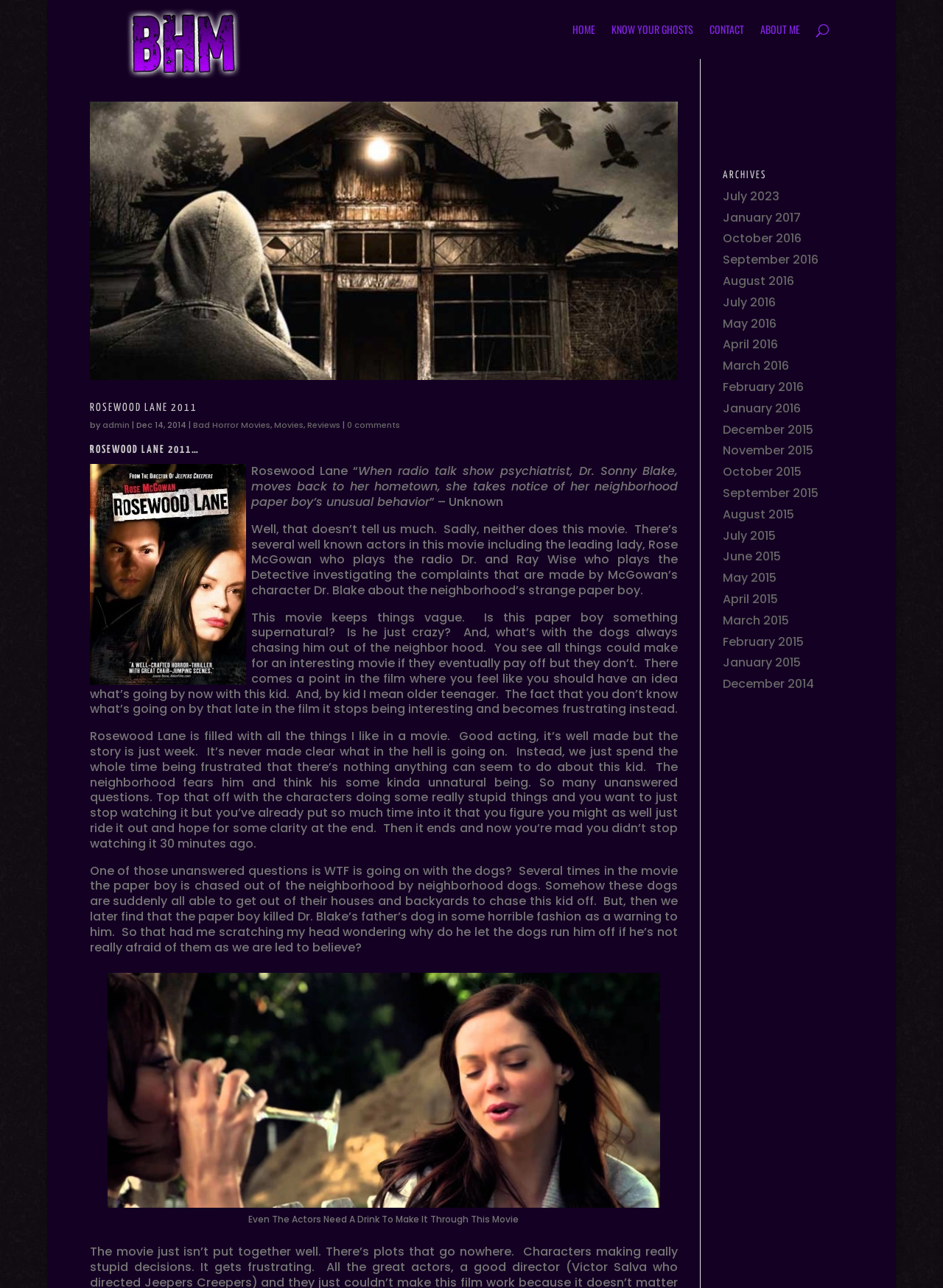Please locate the bounding box coordinates of the element that needs to be clicked to achieve the following instruction: "search for a movie". The coordinates should be four float numbers between 0 and 1, i.e., [left, top, right, bottom].

[0.072, 0.0, 0.882, 0.001]